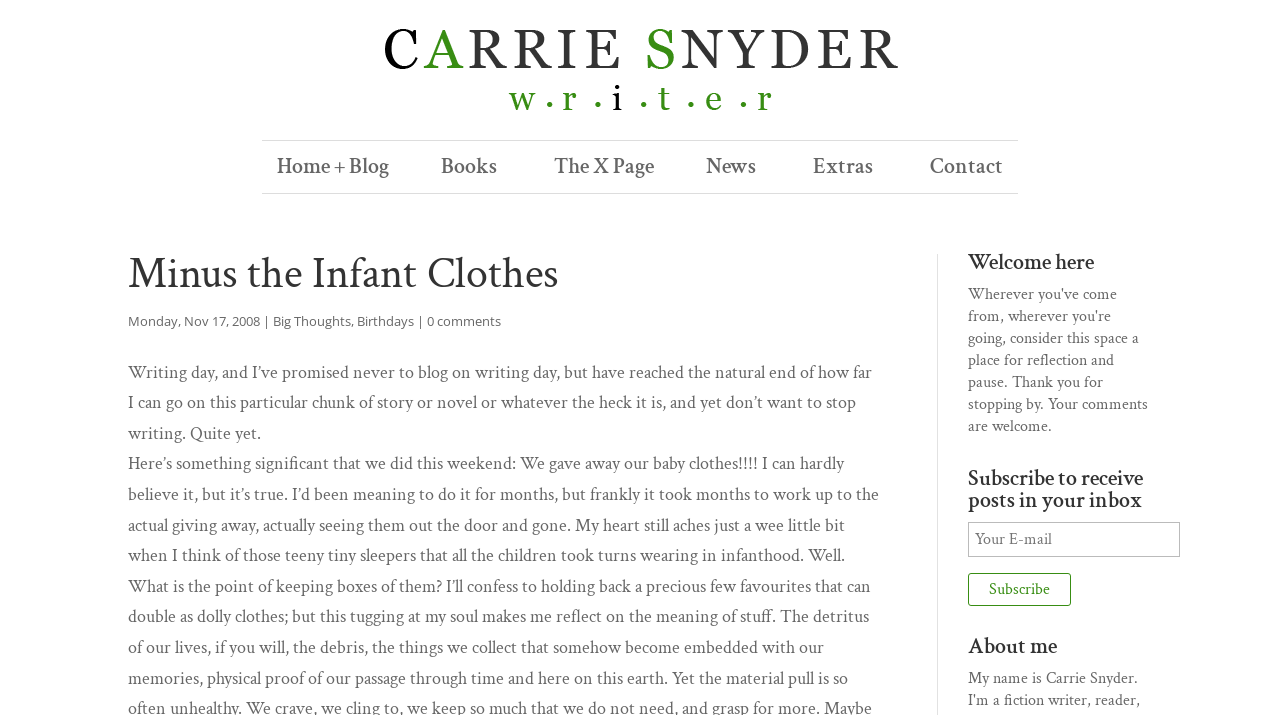What is the date of the blog post?
Look at the screenshot and provide an in-depth answer.

The date of the blog post is Monday, Nov 17, 2008, which is mentioned in the middle section of the webpage.